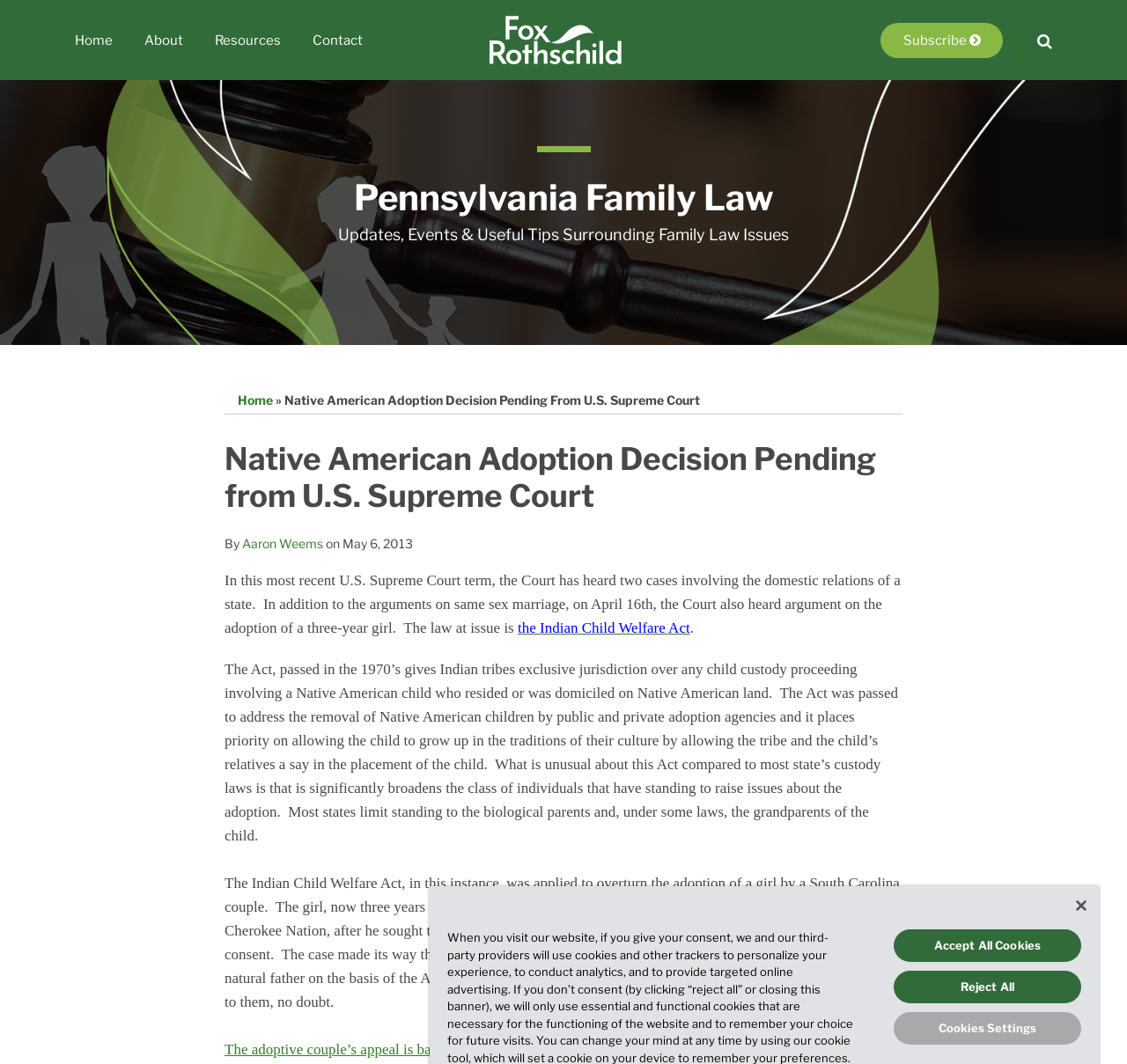Provide your answer in one word or a succinct phrase for the question: 
What is the age of the girl in the adoption case?

three years old